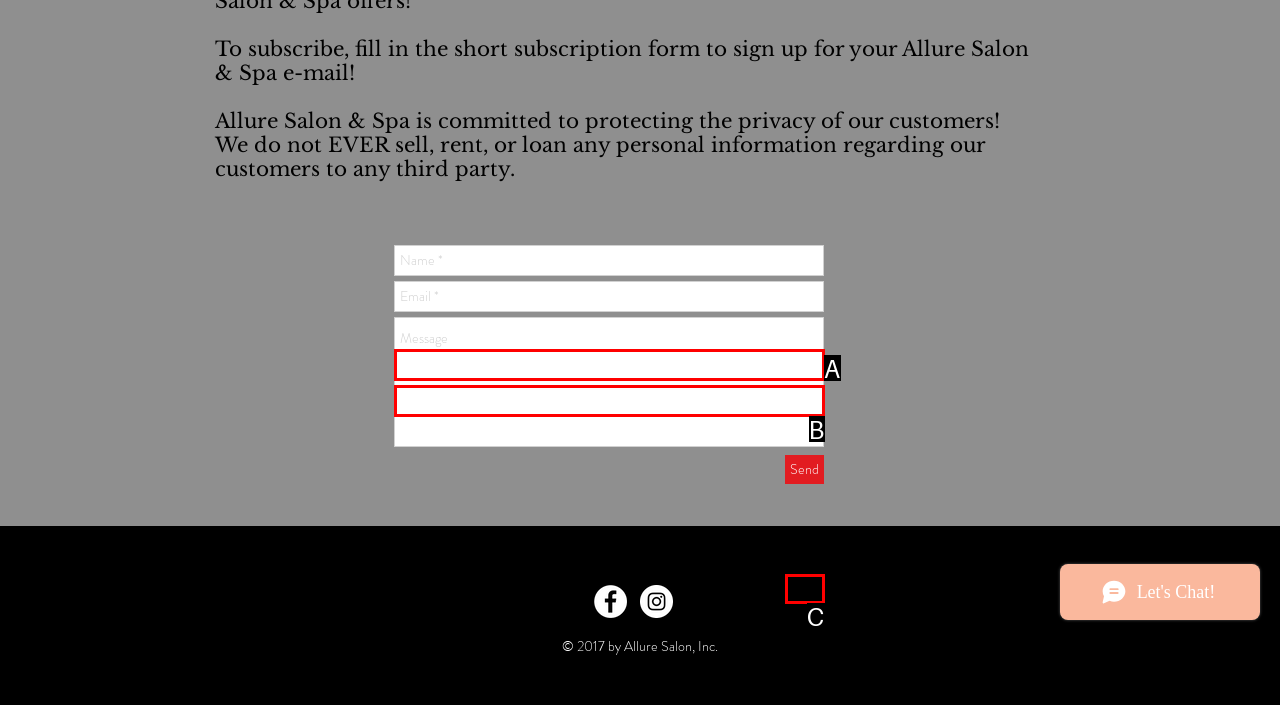Determine which HTML element corresponds to the description: aria-label="Name *" name="name-*" placeholder="Name *". Provide the letter of the correct option.

A